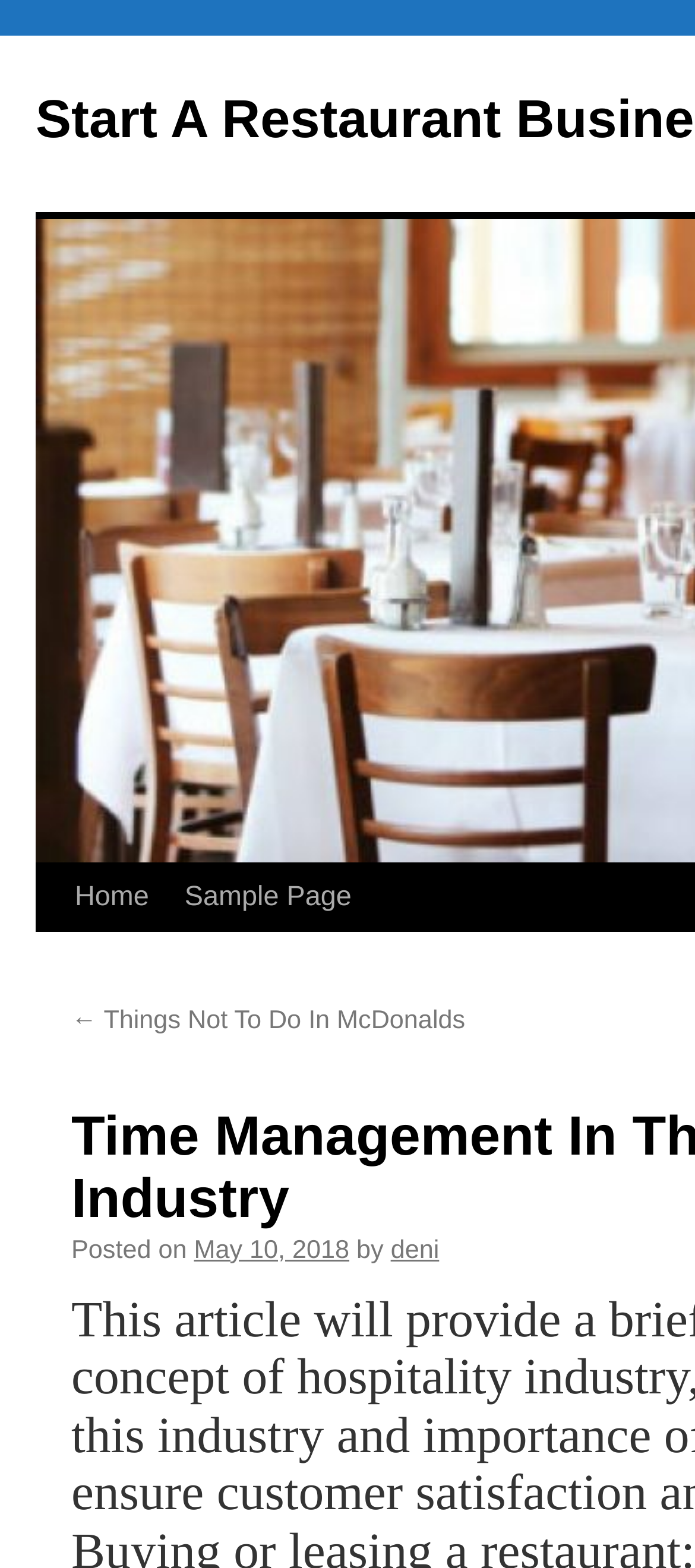What is the date of the posted article?
Based on the screenshot, provide your answer in one word or phrase.

May 10, 2018